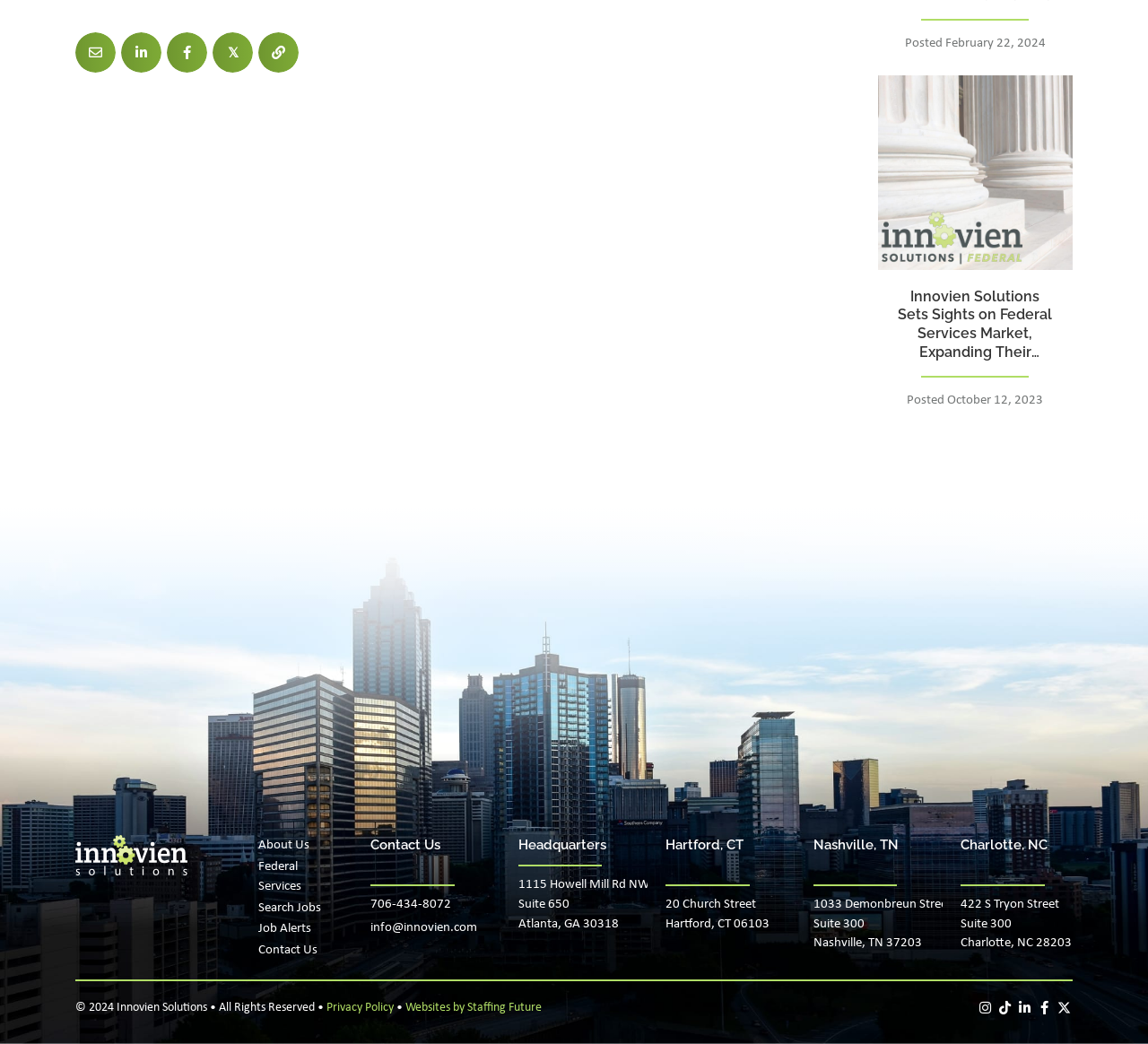Identify the bounding box coordinates of the clickable region required to complete the instruction: "Share on Email". The coordinates should be given as four float numbers within the range of 0 and 1, i.e., [left, top, right, bottom].

[0.066, 0.031, 0.101, 0.069]